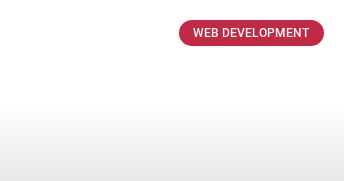Provide a short answer to the following question with just one word or phrase: What theme does the image's aesthetic align with?

digital innovation and technology